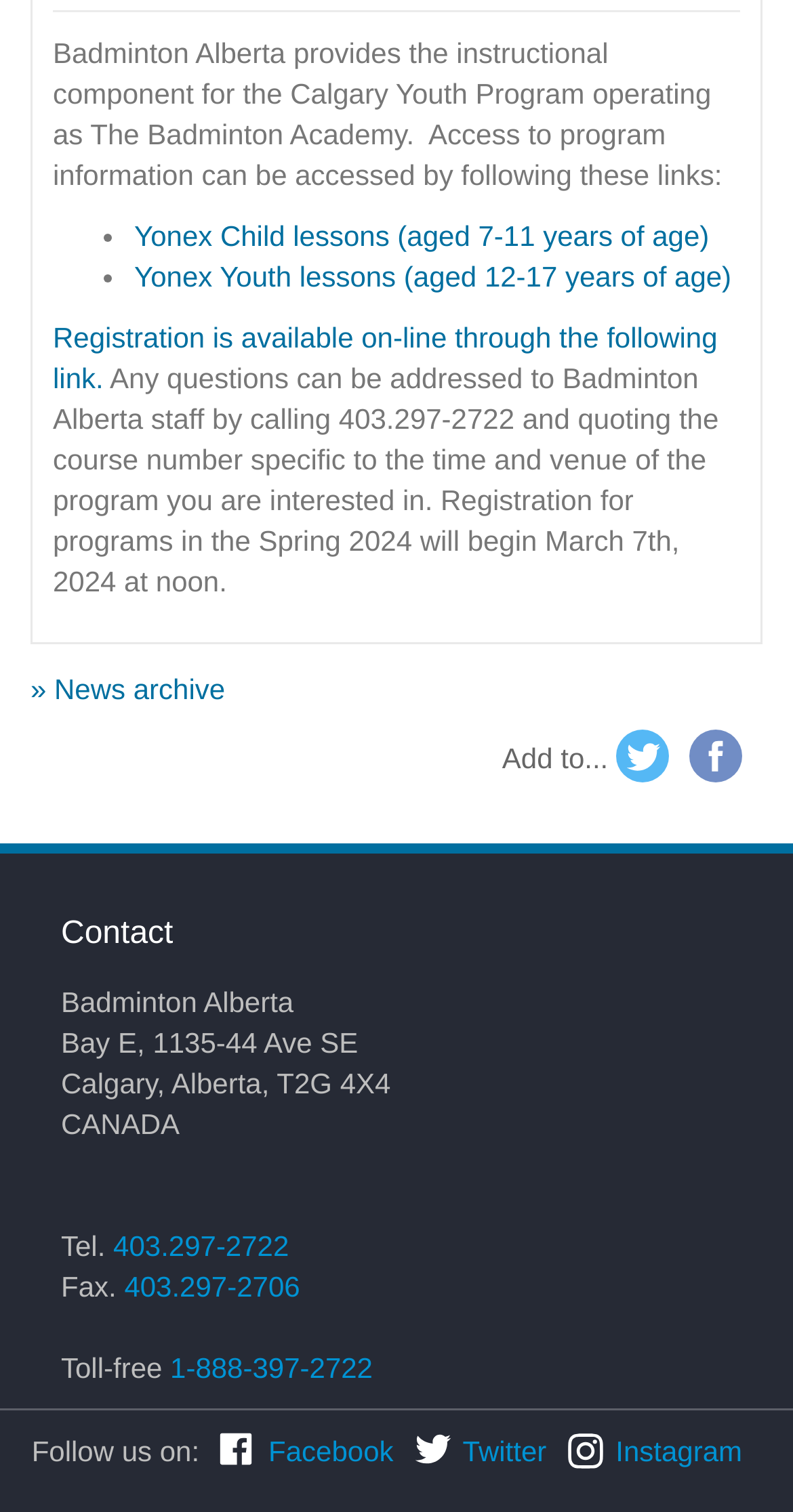Determine the bounding box coordinates of the target area to click to execute the following instruction: "Contact Badminton Alberta."

[0.143, 0.813, 0.364, 0.834]